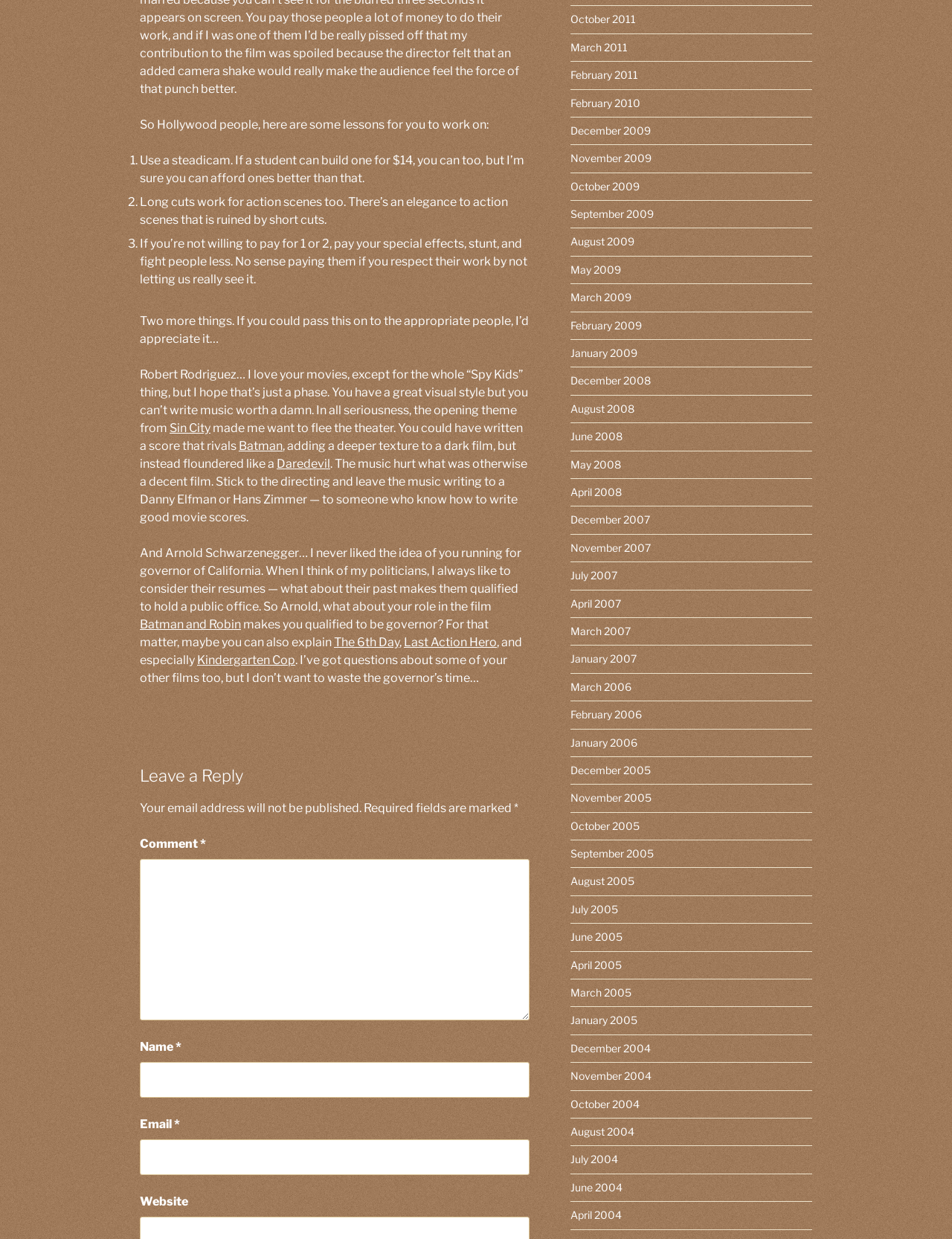Based on the image, provide a detailed and complete answer to the question: 
Who is the author of the webpage?

The webpage does not explicitly mention the author's name, so it is unknown.